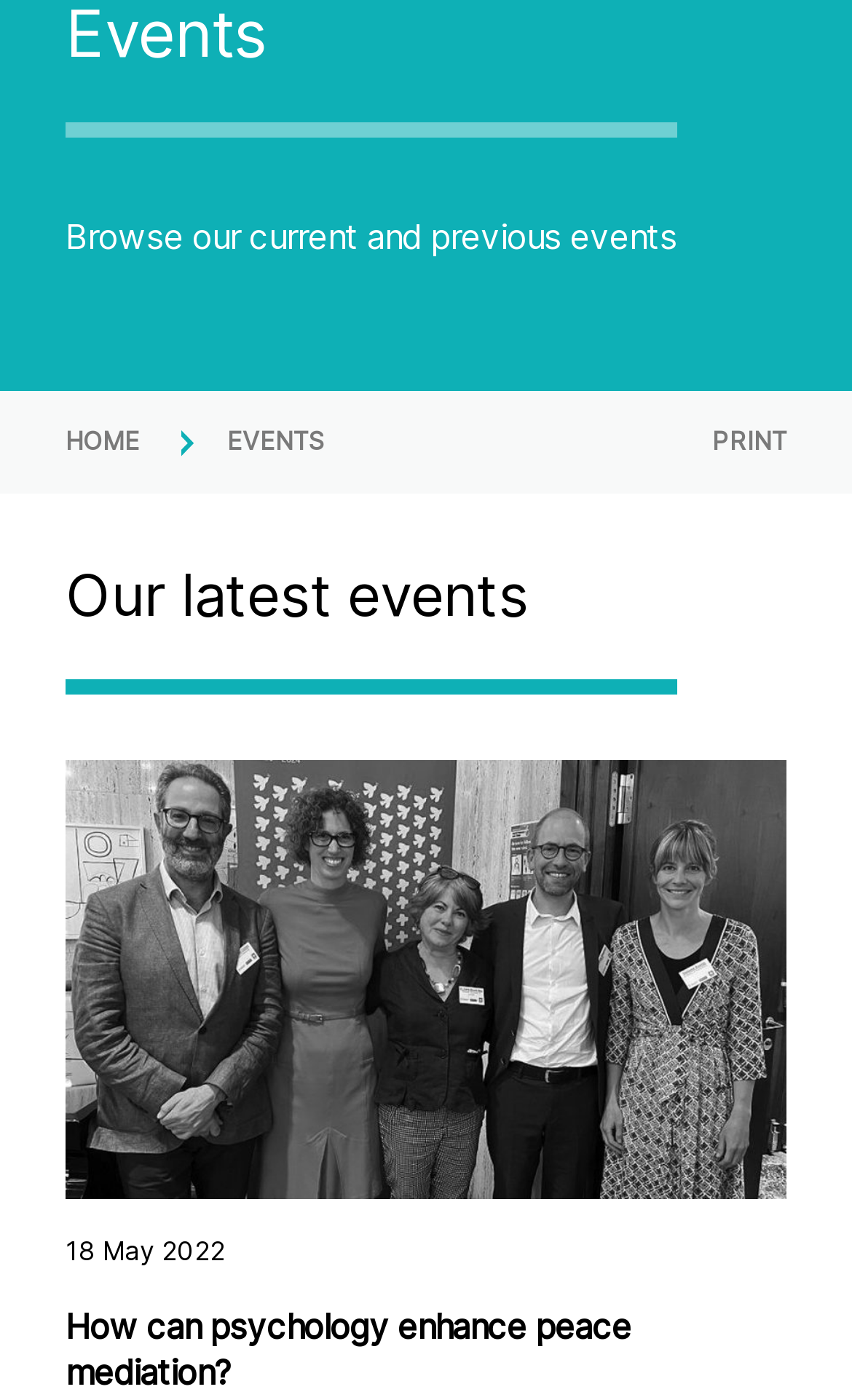Extract the bounding box coordinates for the UI element described by the text: "Print". The coordinates should be in the form of [left, top, right, bottom] with values between 0 and 1.

[0.836, 0.304, 0.923, 0.326]